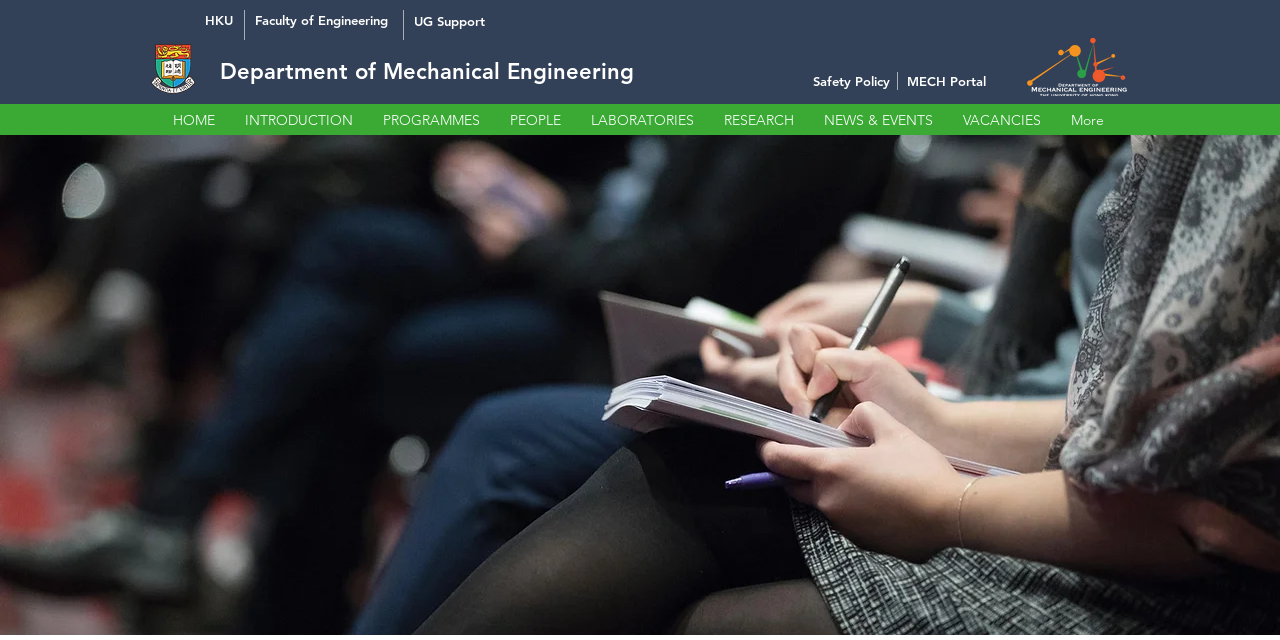Identify the bounding box coordinates for the UI element mentioned here: "Department of Mechanical Engineering". Provide the coordinates as four float values between 0 and 1, i.e., [left, top, right, bottom].

[0.166, 0.081, 0.504, 0.141]